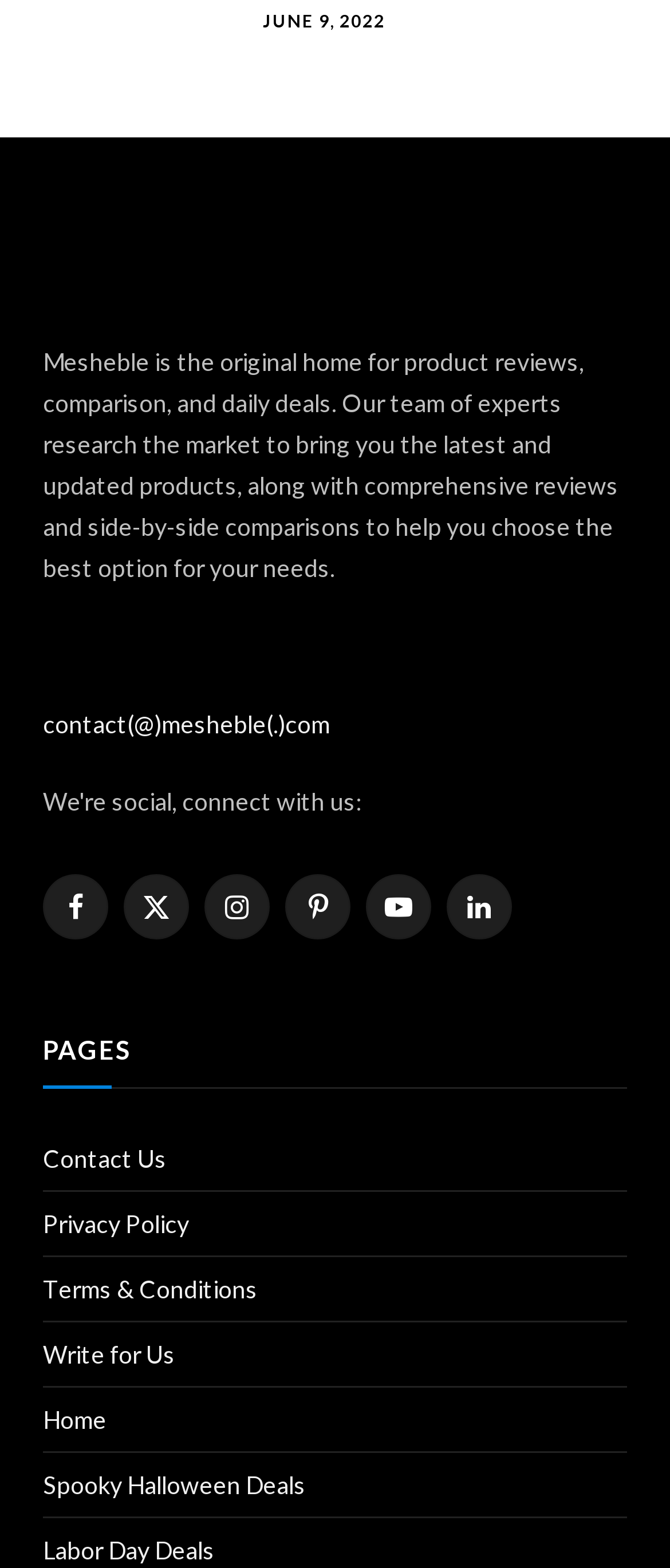What is the last link in the 'PAGES' section?
Using the details shown in the screenshot, provide a comprehensive answer to the question.

I found the 'PAGES' section on the webpage, which contains several links. The last link in this section is 'Spooky Halloween Deals', which has a bounding box coordinate of [0.064, 0.938, 0.456, 0.956].